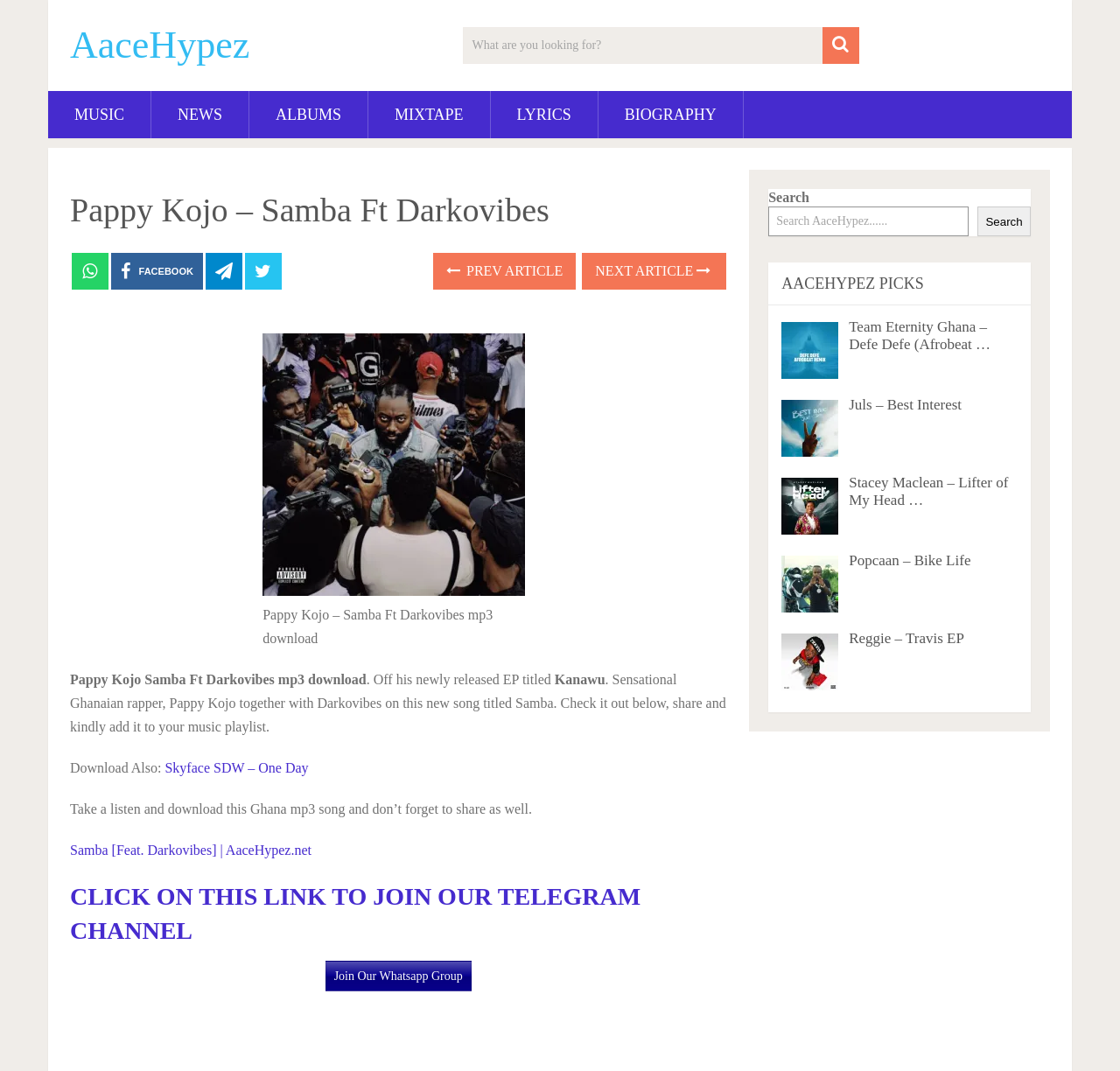Locate the bounding box of the user interface element based on this description: "Skyface SDW – One Day".

[0.147, 0.71, 0.275, 0.724]